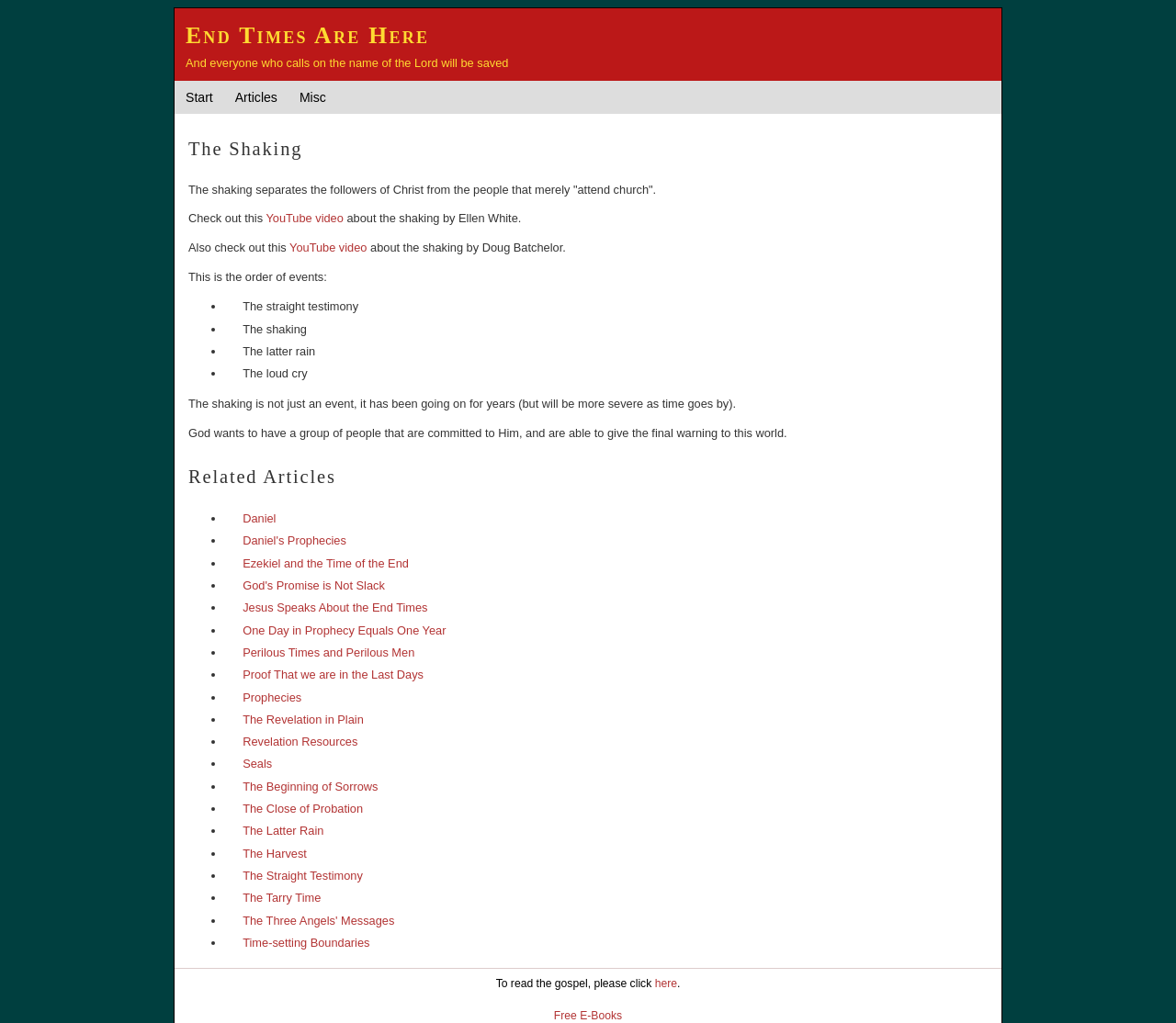How many related articles are listed?
Please use the image to deliver a detailed and complete answer.

By counting the list markers and links under the 'Related Articles' heading, I found 20 related articles listed on the webpage.